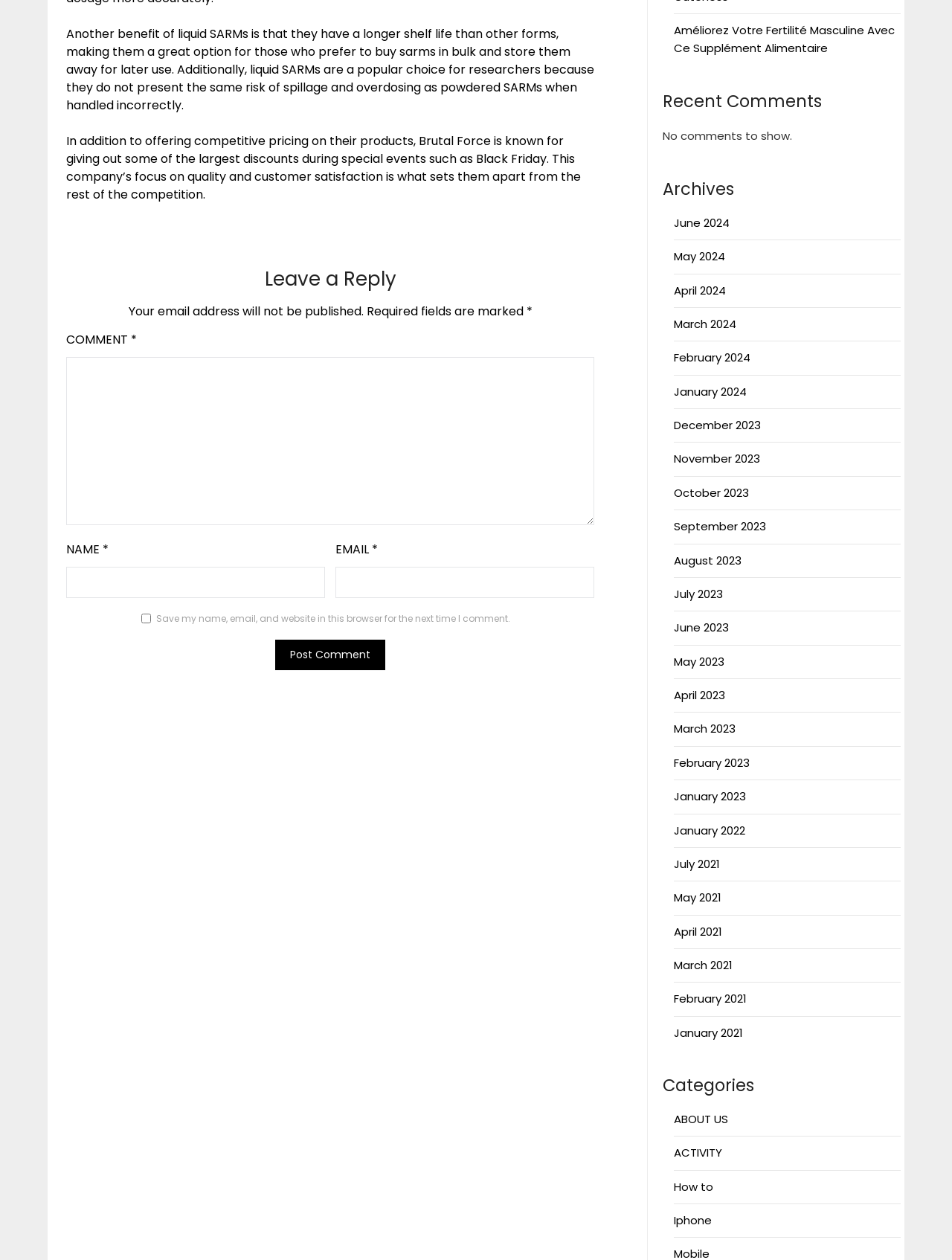Bounding box coordinates are given in the format (top-left x, top-left y, bottom-right x, bottom-right y). All values should be floating point numbers between 0 and 1. Provide the bounding box coordinate for the UI element described as: parent_node: NAME * name="author"

[0.07, 0.45, 0.341, 0.475]